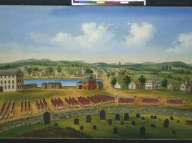What is the occasion depicted in the foreground?
Look at the screenshot and provide an in-depth answer.

The group of individuals dressed in uniform, arranged in an orderly manner, suggests a military or ceremonial occasion, which is taking place in the foreground of the image.